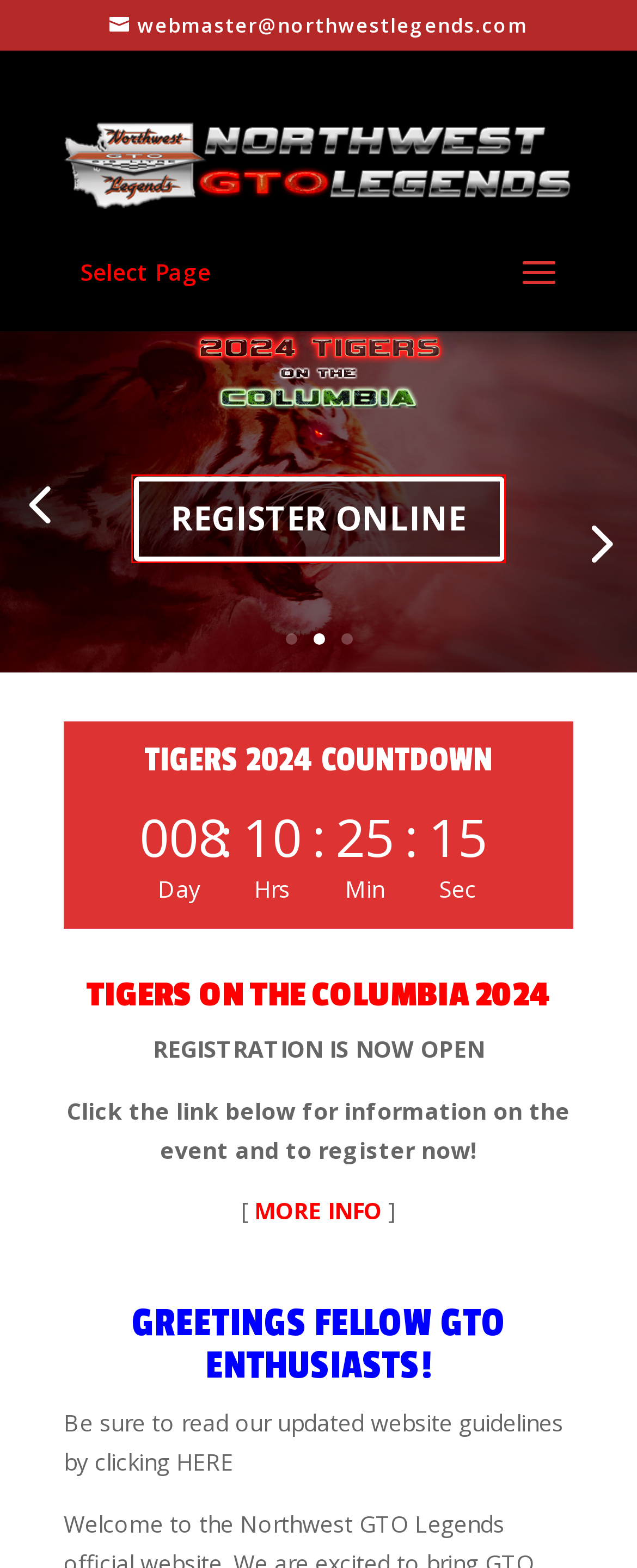Given a webpage screenshot with a red bounding box around a UI element, choose the webpage description that best matches the new webpage after clicking the element within the bounding box. Here are the candidates:
A. Lost Password ‹ Northwest GTO Legends — WordPress
B. Events from August 11 – August 6, 2023 – Northwest GTO Legends
C. Club Membership Registration | Northwest GTO Legends
D. Contact Us | Northwest GTO Legends
E. Club Meeting Minutes – February 2024 | Northwest GTO Legends
F. Sponsors | Northwest GTO Legends
G. Tigers 2024 | Northwest GTO Legends
H. Club Meeting Minutes – April 2024 | Northwest GTO Legends

G